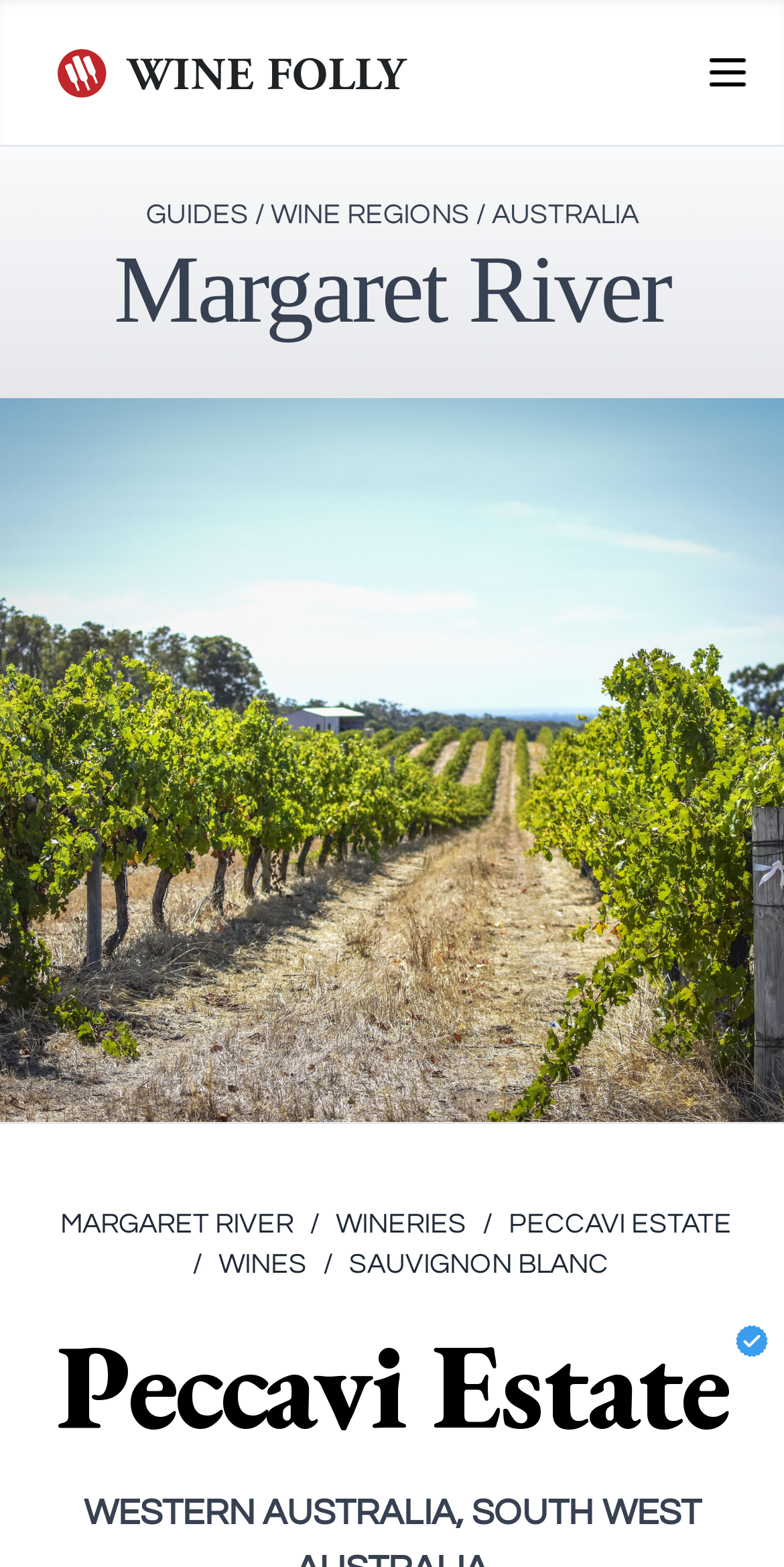Given the webpage screenshot, identify the bounding box of the UI element that matches this description: "Guides".

[0.186, 0.128, 0.317, 0.146]